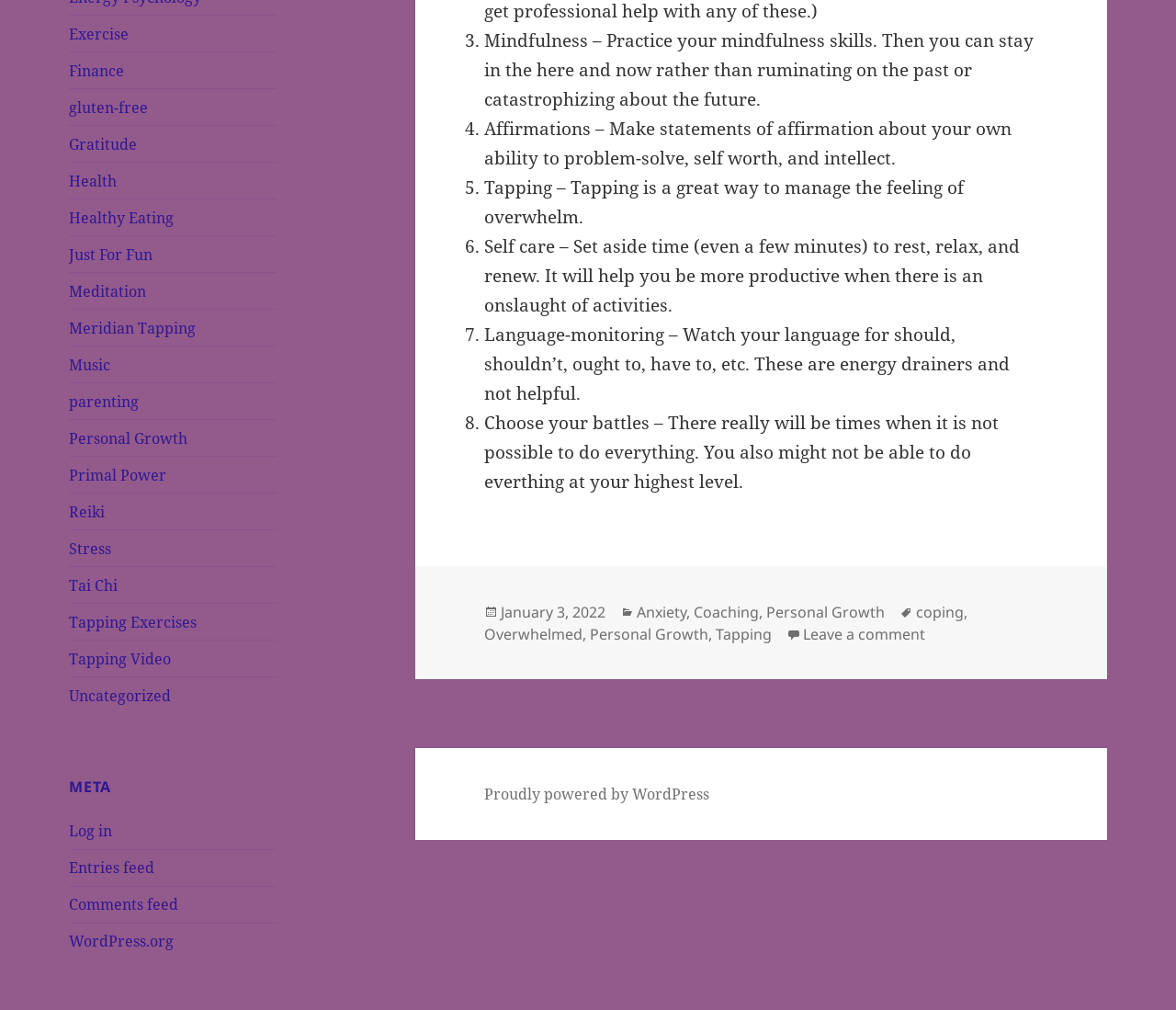Using details from the image, please answer the following question comprehensively:
What is the purpose of tapping?

I found the purpose of tapping by reading the text associated with the list marker '5.' which says 'Tapping – Tapping is a great way to manage the feeling of overwhelm'.